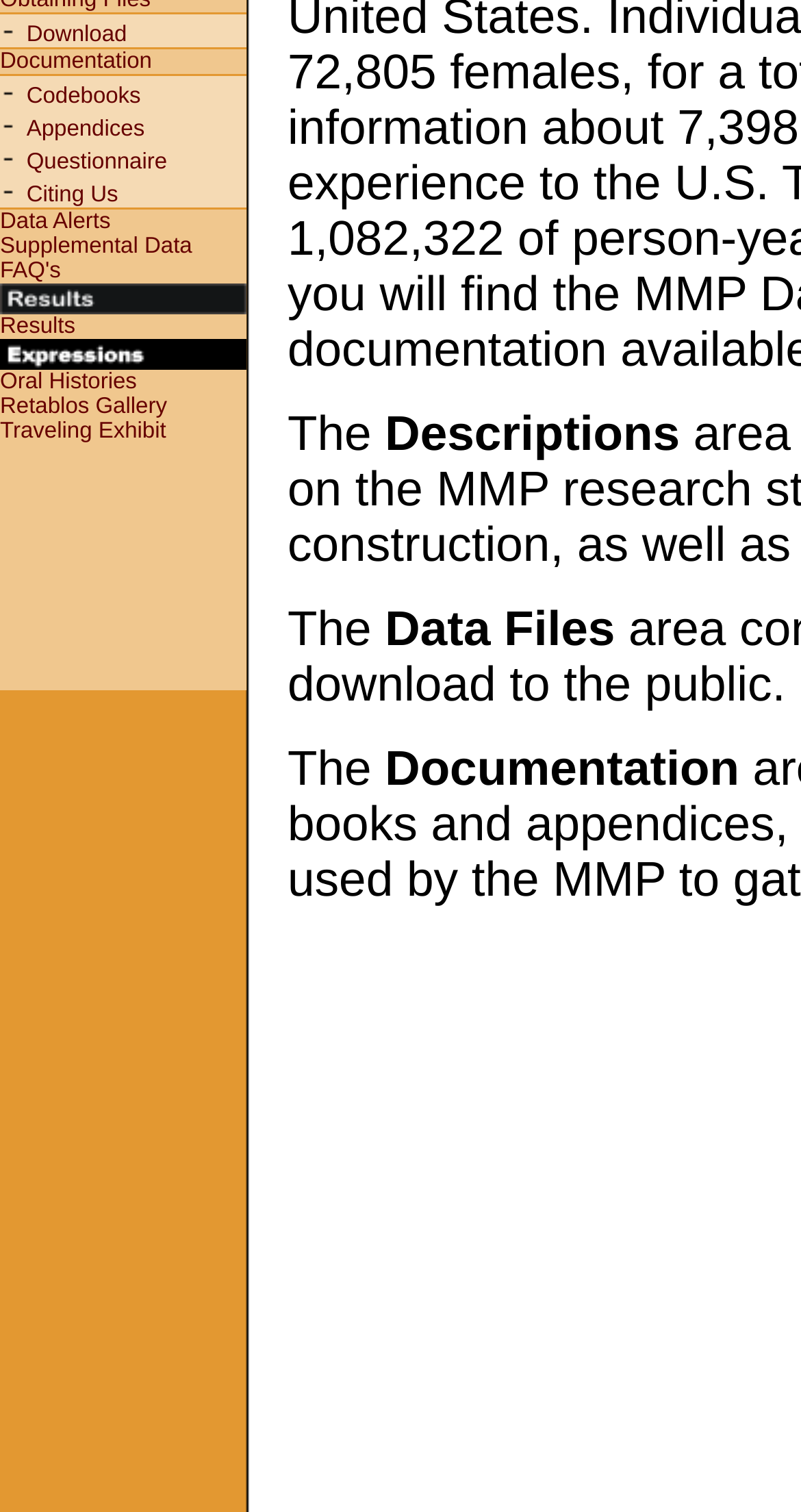Identify the bounding box for the described UI element. Provide the coordinates in (top-left x, top-left y, bottom-right x, bottom-right y) format with values ranging from 0 to 1: FAQ's

[0.0, 0.171, 0.076, 0.188]